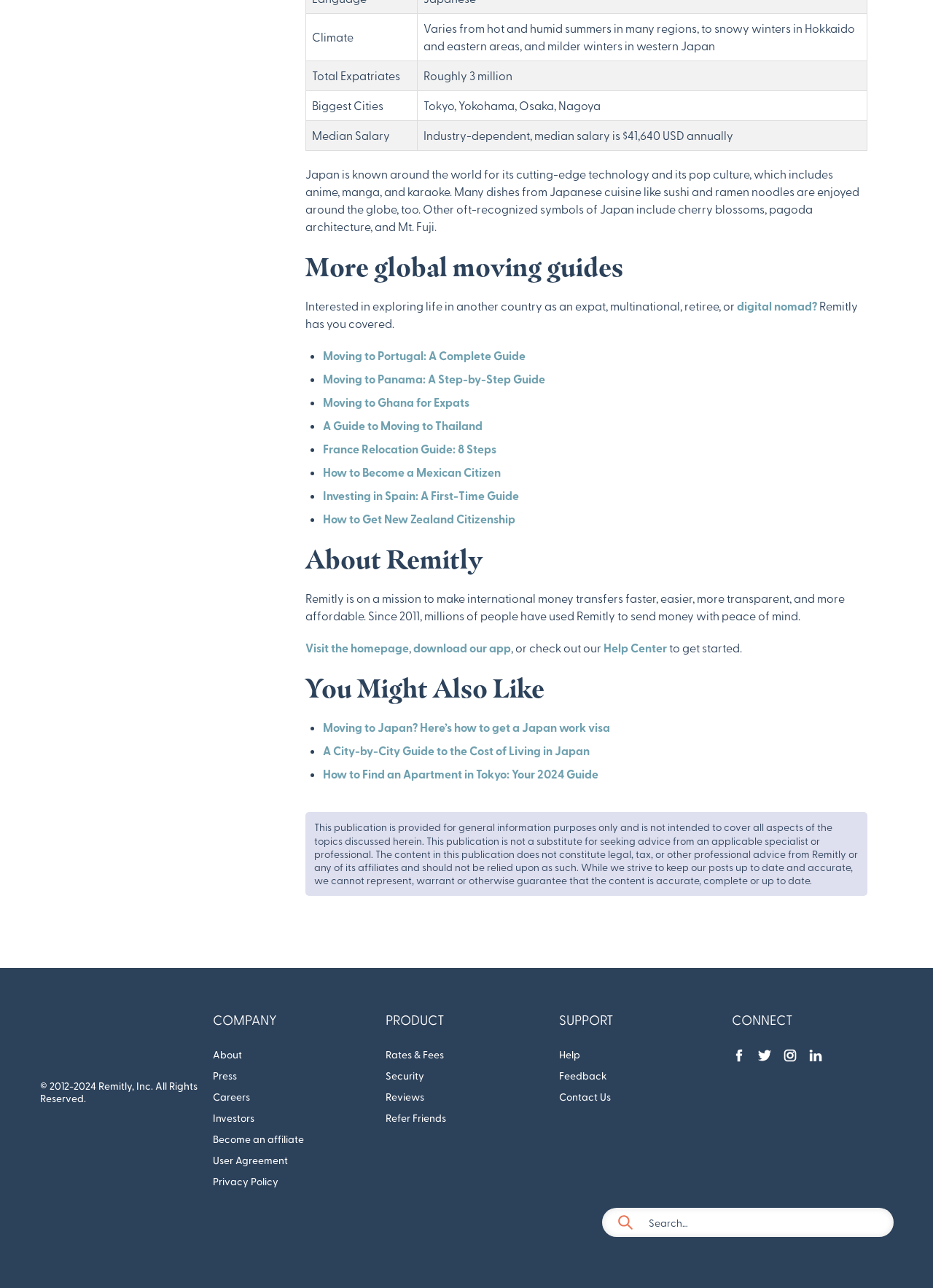What is the climate like in Japan?
Using the image as a reference, answer the question with a short word or phrase.

Varies from hot and humid summers to snowy winters